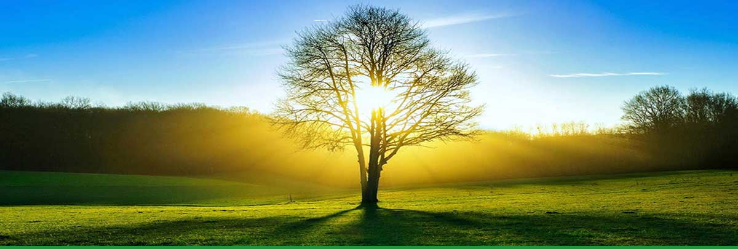Based on the image, provide a detailed and complete answer to the question: 
What is the mood evoked by the scene?

The caption describes the gentle rolling hills and lush green grass as evoking a sense of tranquility, suggesting a peaceful connection with nature.